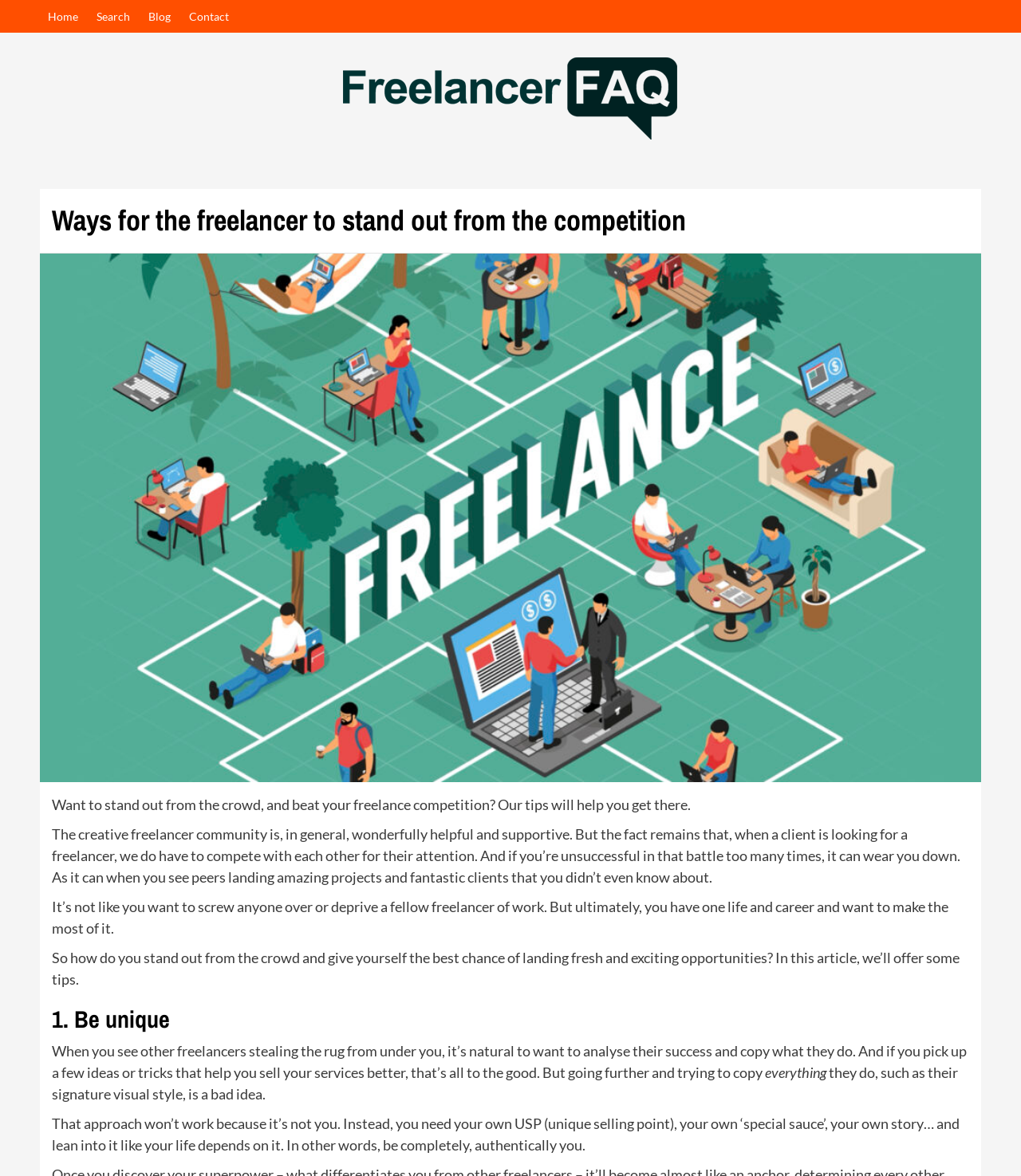Respond to the question with just a single word or phrase: 
What is the tone of the webpage?

Supportive